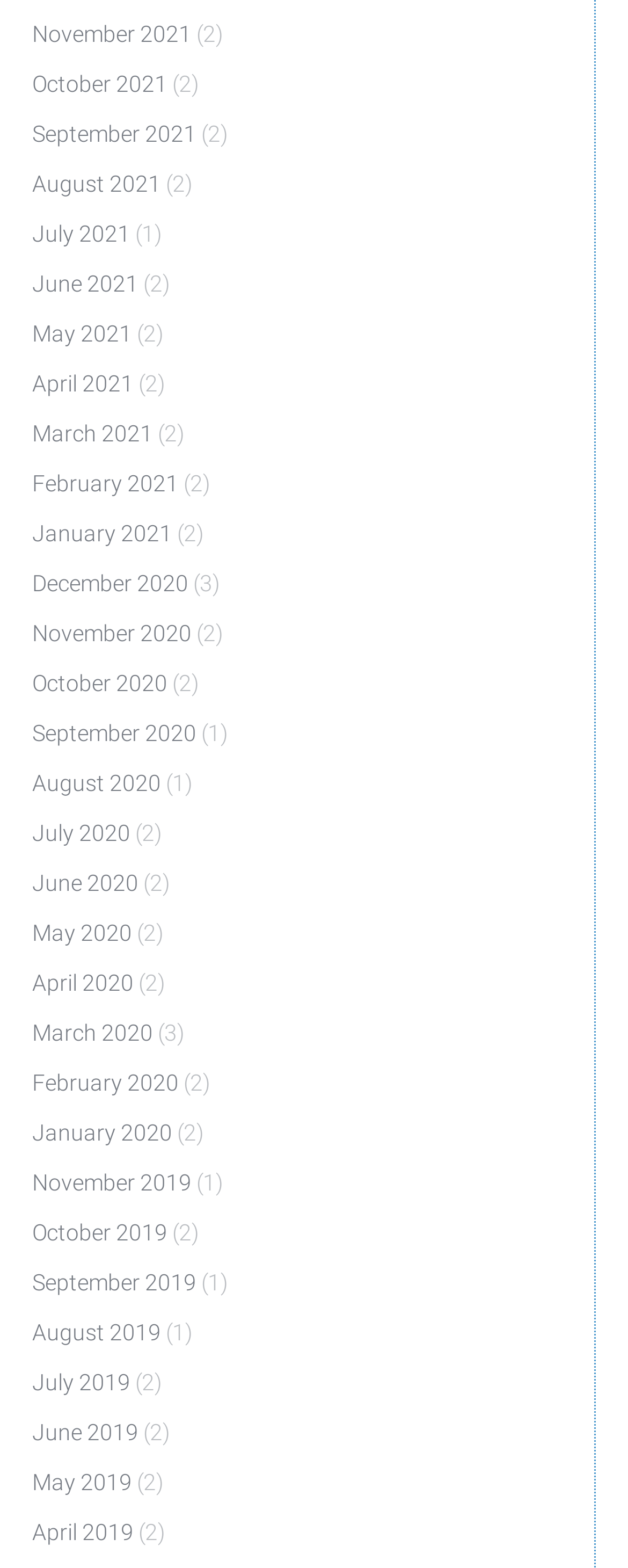Please identify the bounding box coordinates of the clickable area that will allow you to execute the instruction: "View October 2020".

[0.051, 0.422, 0.267, 0.449]